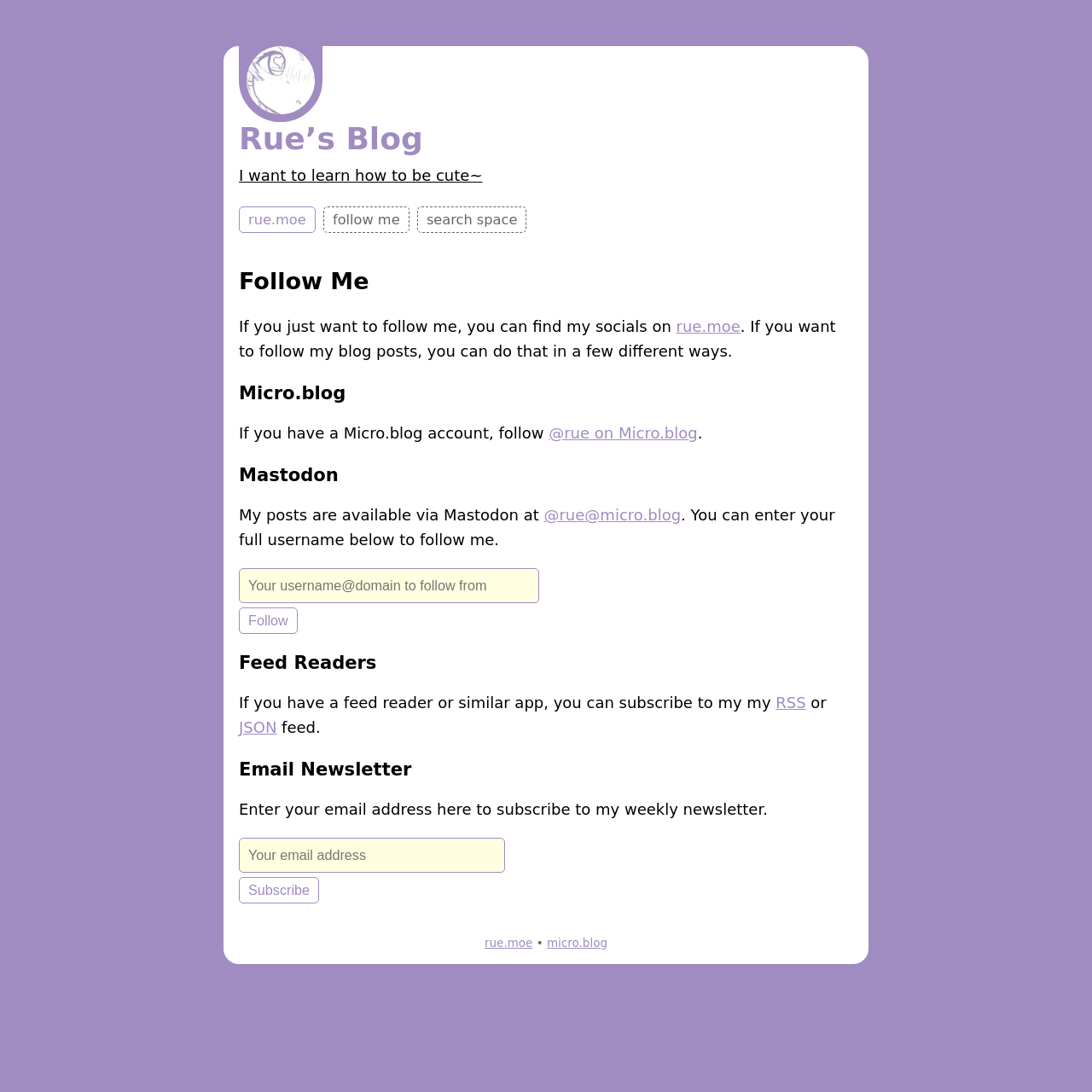Bounding box coordinates should be in the format (top-left x, top-left y, bottom-right x, bottom-right y) and all values should be floating point numbers between 0 and 1. Determine the bounding box coordinate for the UI element described as: @rue on Micro.blog

[0.503, 0.388, 0.639, 0.405]